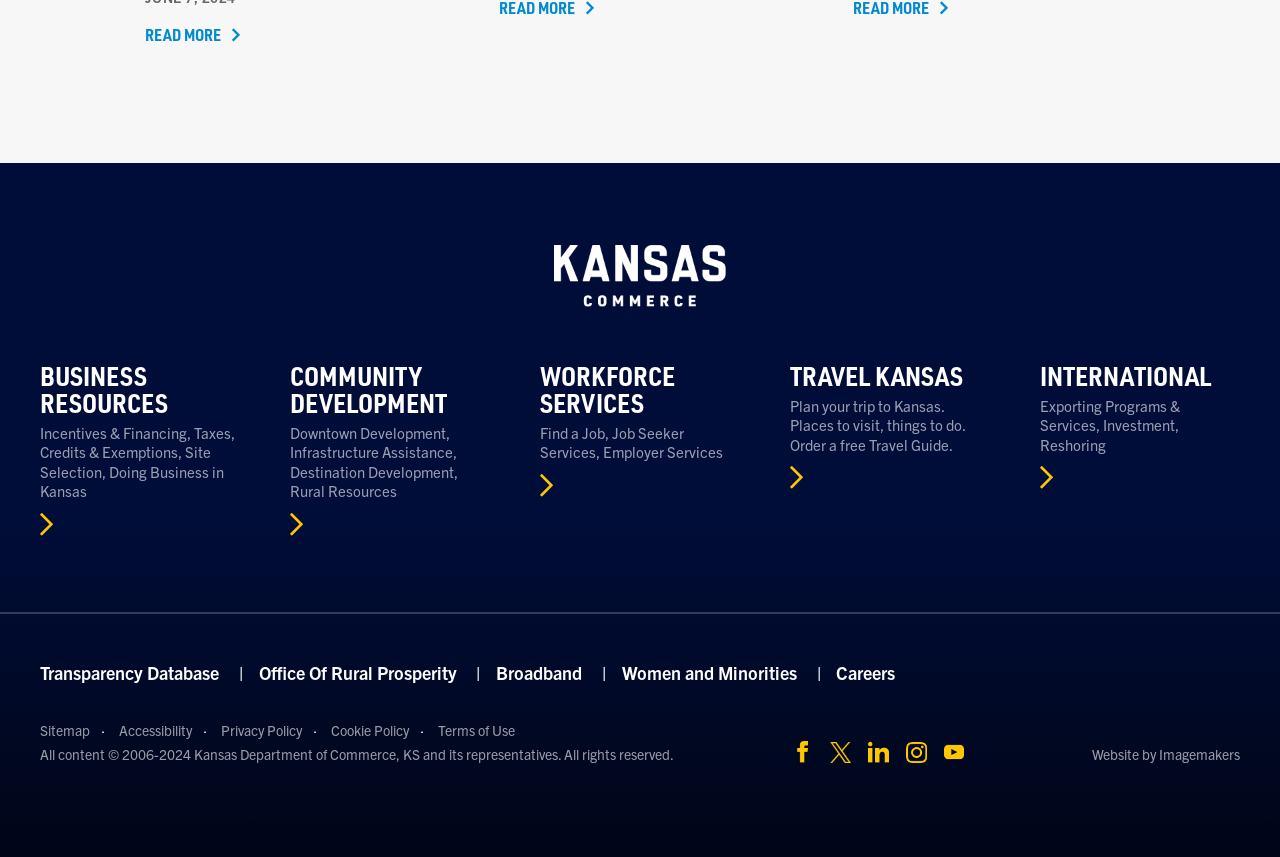Can you show the bounding box coordinates of the region to click on to complete the task described in the instruction: "Visit the transparency database"?

[0.016, 0.773, 0.187, 0.798]